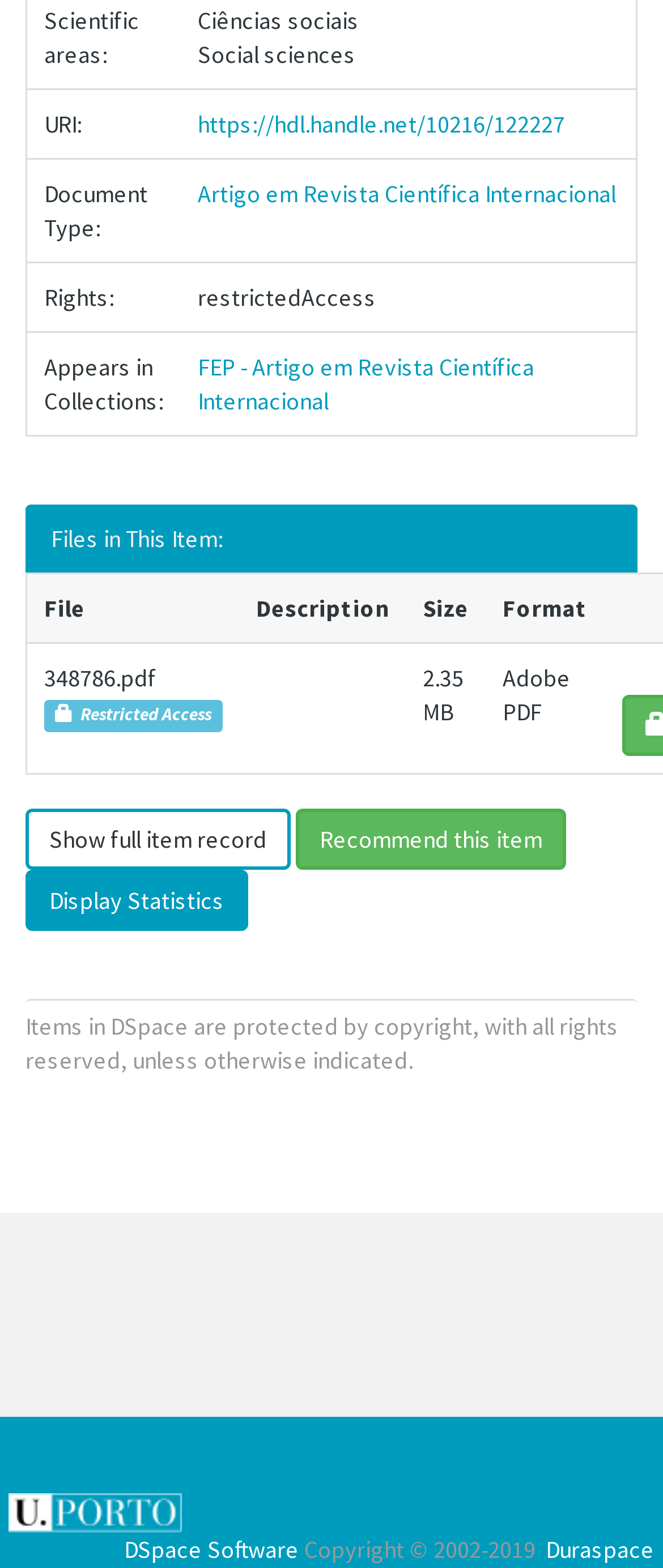Please locate the bounding box coordinates for the element that should be clicked to achieve the following instruction: "Click on Giving". Ensure the coordinates are given as four float numbers between 0 and 1, i.e., [left, top, right, bottom].

None